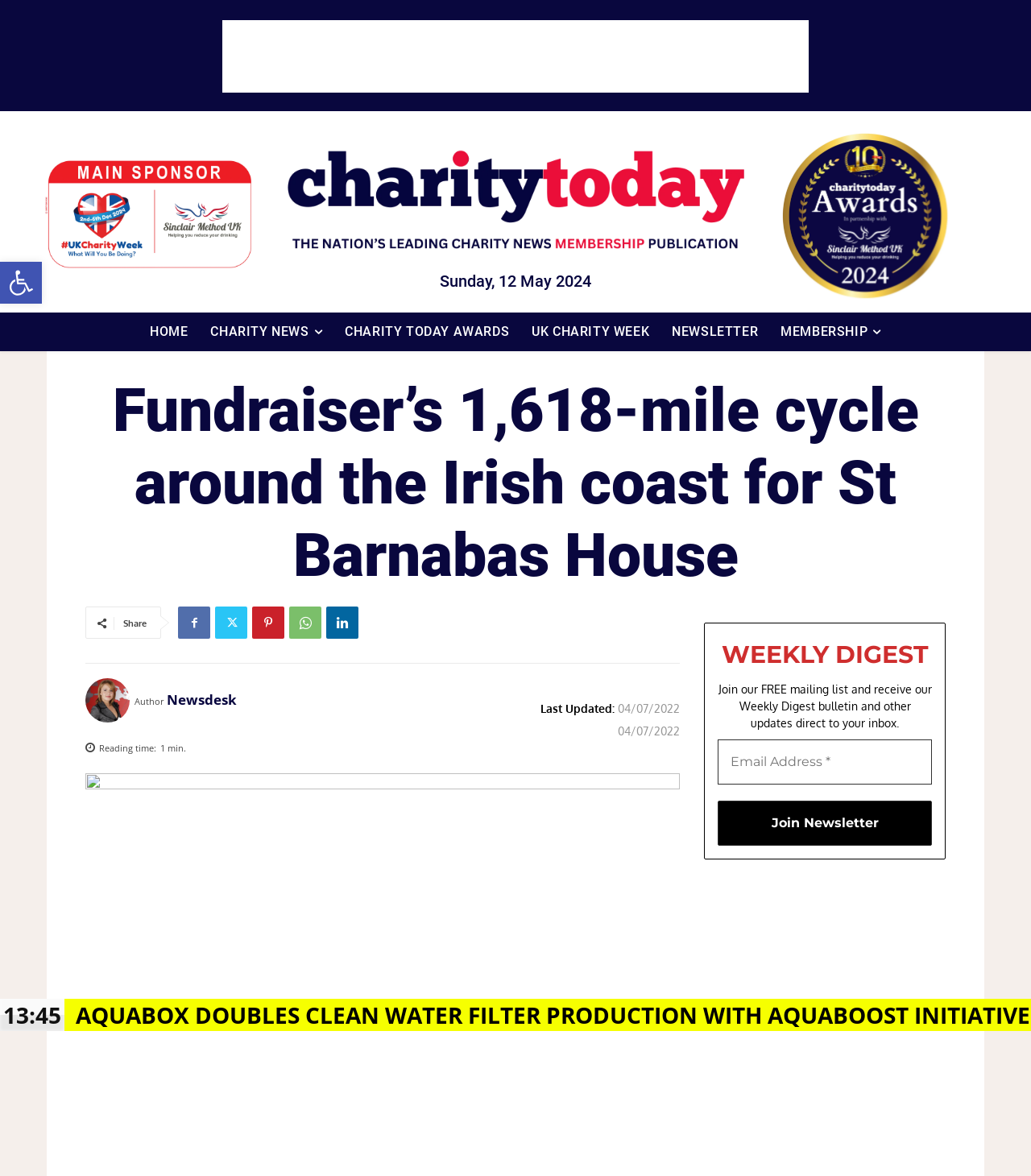Specify the bounding box coordinates of the area to click in order to execute this command: 'Schedule a Consultation'. The coordinates should consist of four float numbers ranging from 0 to 1, and should be formatted as [left, top, right, bottom].

None